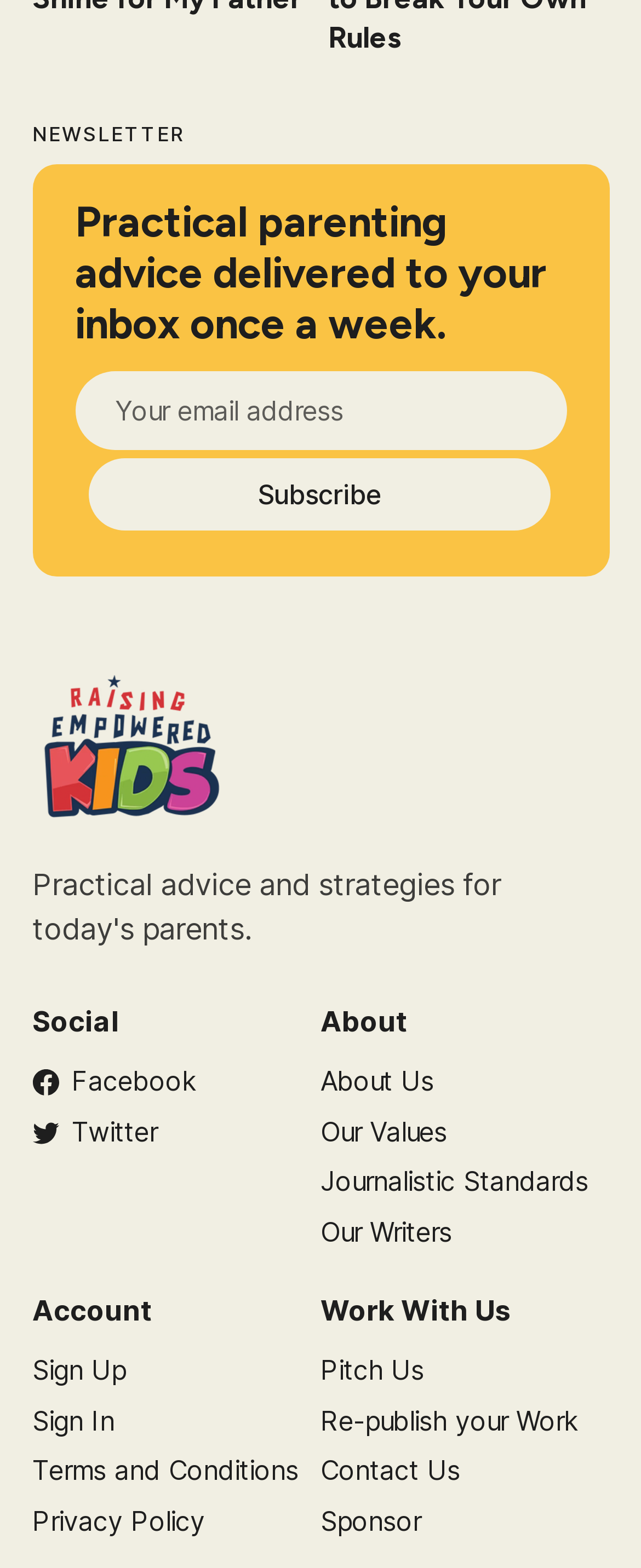What social media platforms is the website on?
Look at the image and answer the question with a single word or phrase.

Facebook, Twitter